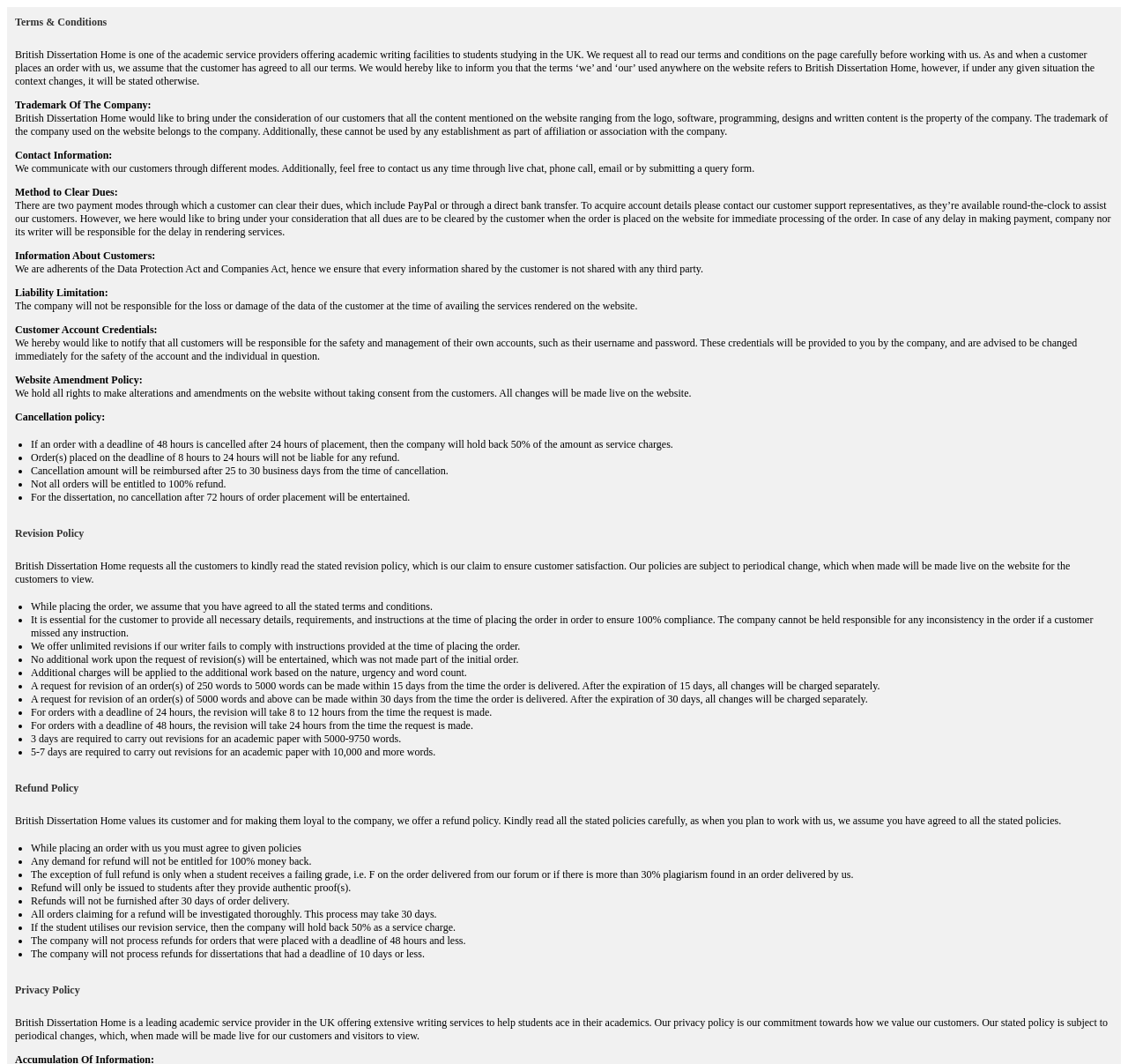What is the purpose of the 'Terms & Conditions' page?
Using the information from the image, give a concise answer in one word or a short phrase.

To inform customers